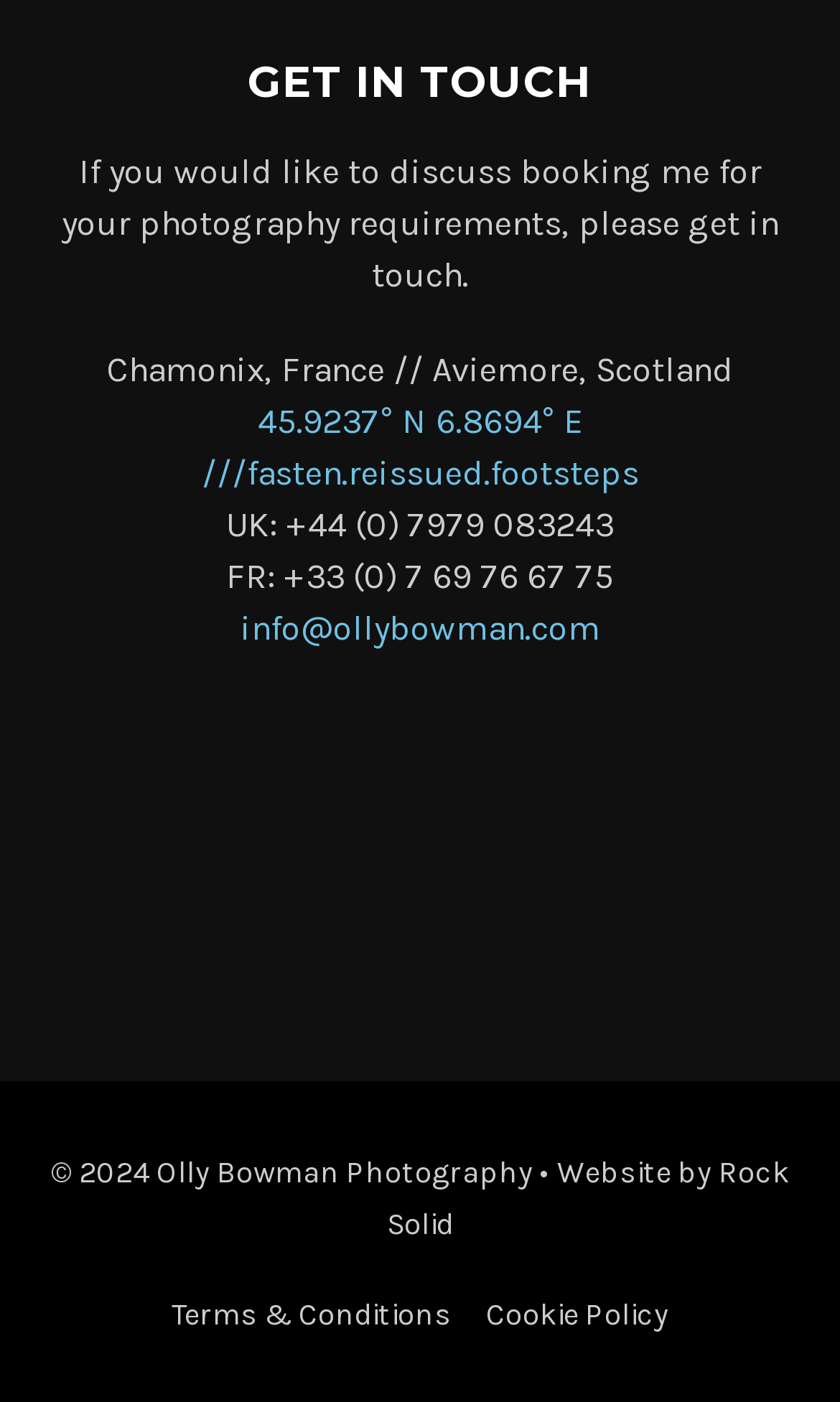Can you provide the bounding box coordinates for the element that should be clicked to implement the instruction: "View terms and conditions"?

[0.204, 0.922, 0.537, 0.954]